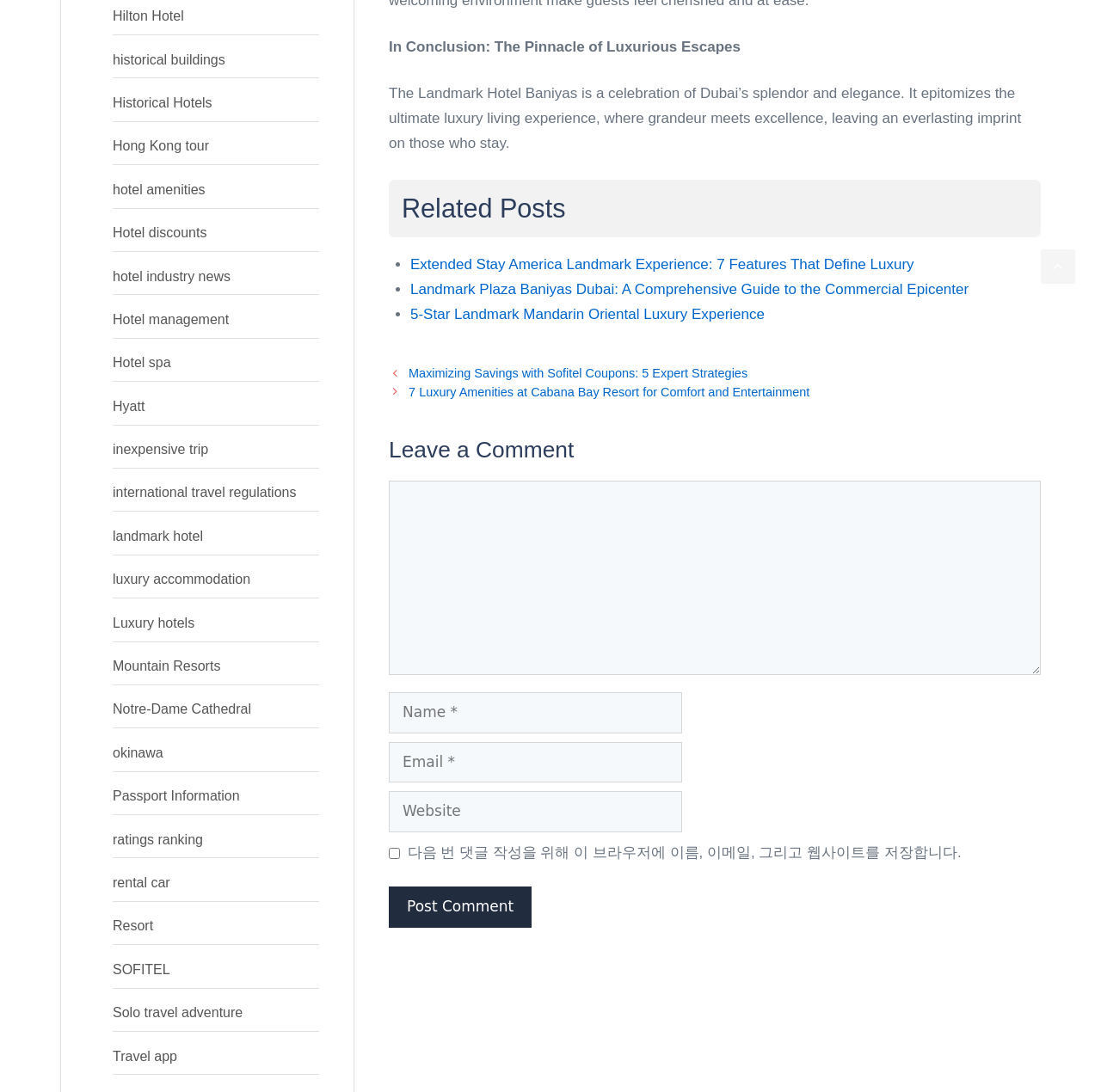Mark the bounding box of the element that matches the following description: "Hong Kong tour".

[0.102, 0.127, 0.19, 0.14]